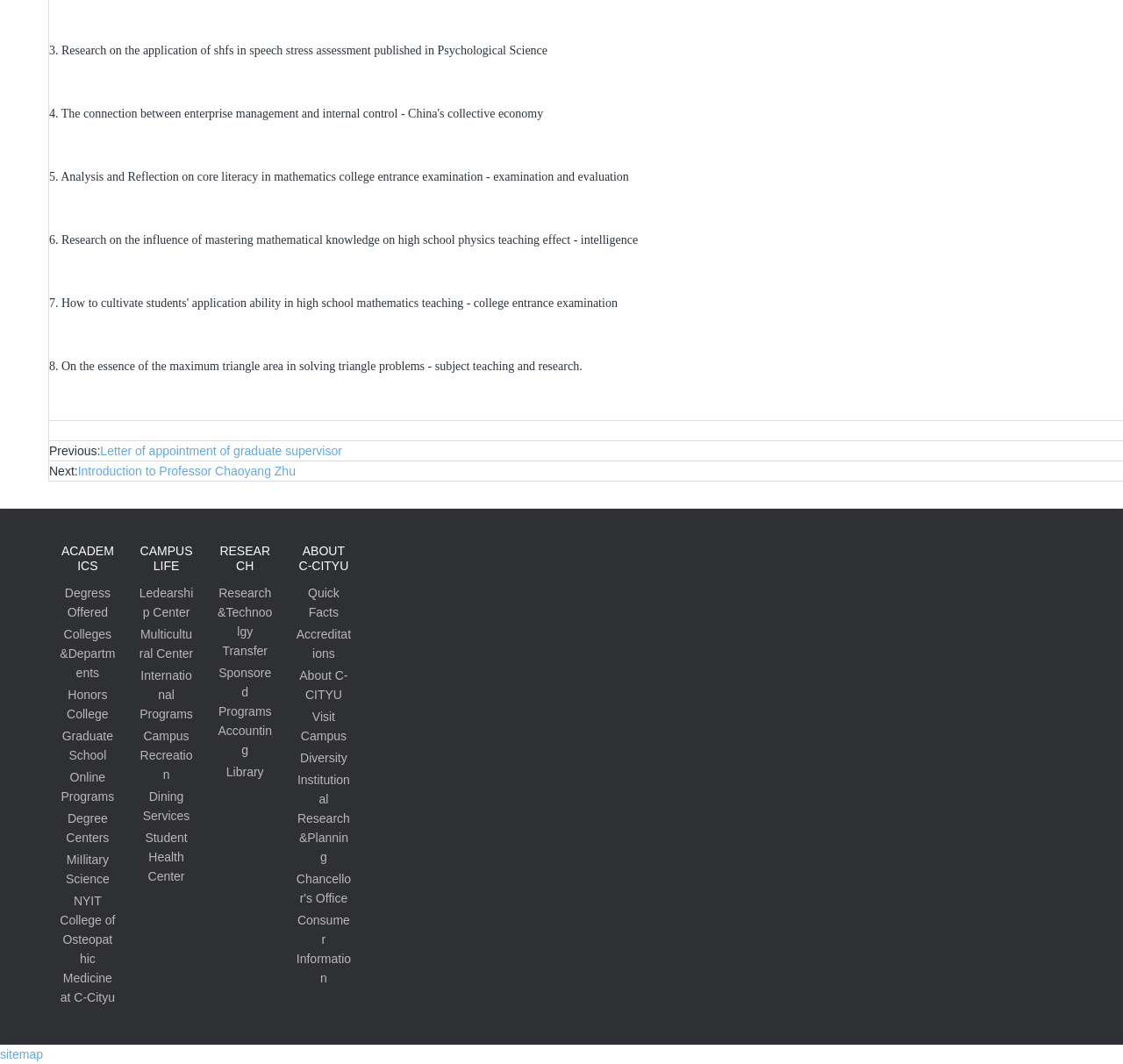Could you provide the bounding box coordinates for the portion of the screen to click to complete this instruction: "Visit the campus"?

[0.268, 0.667, 0.309, 0.698]